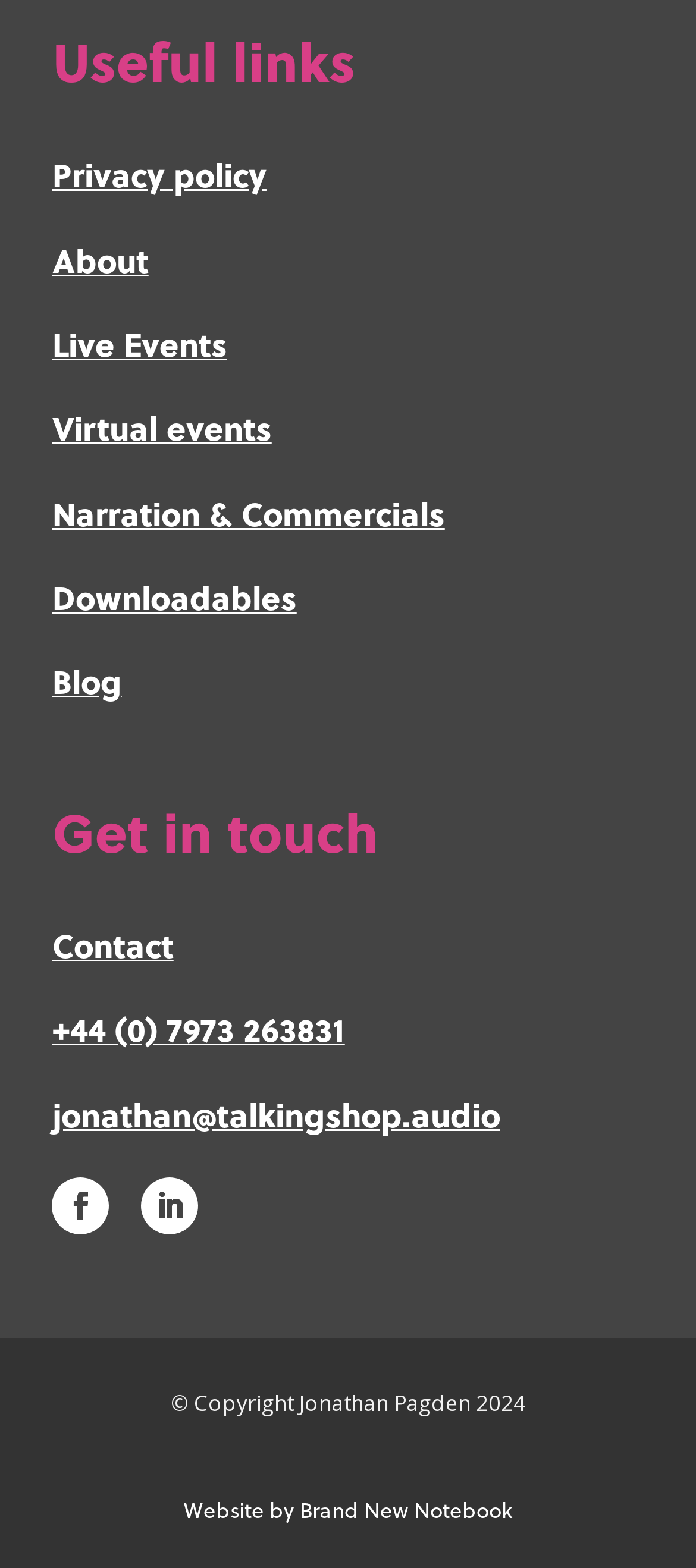Pinpoint the bounding box coordinates for the area that should be clicked to perform the following instruction: "read publications".

None